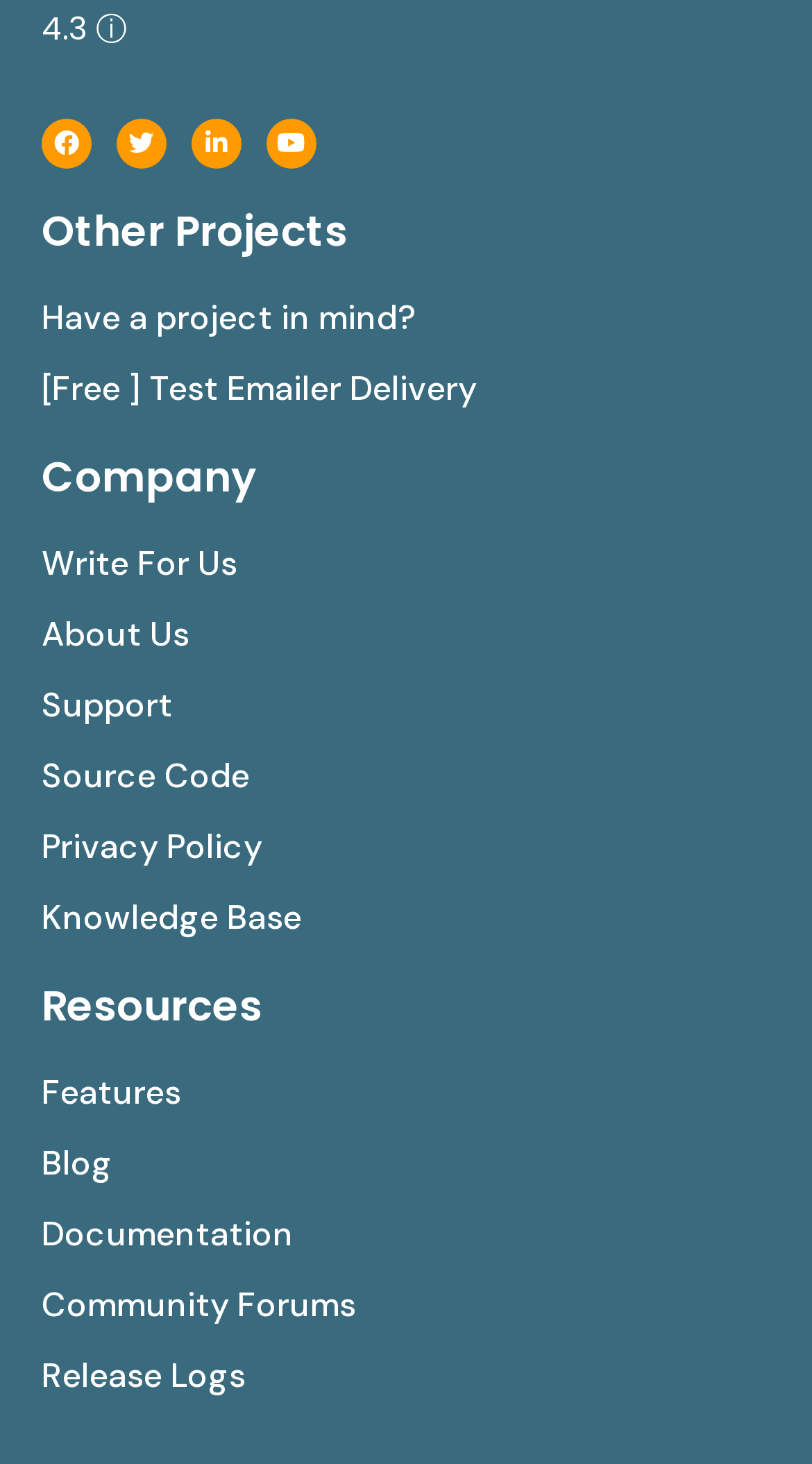Select the bounding box coordinates of the element I need to click to carry out the following instruction: "Explore Other Projects".

[0.051, 0.143, 0.949, 0.171]